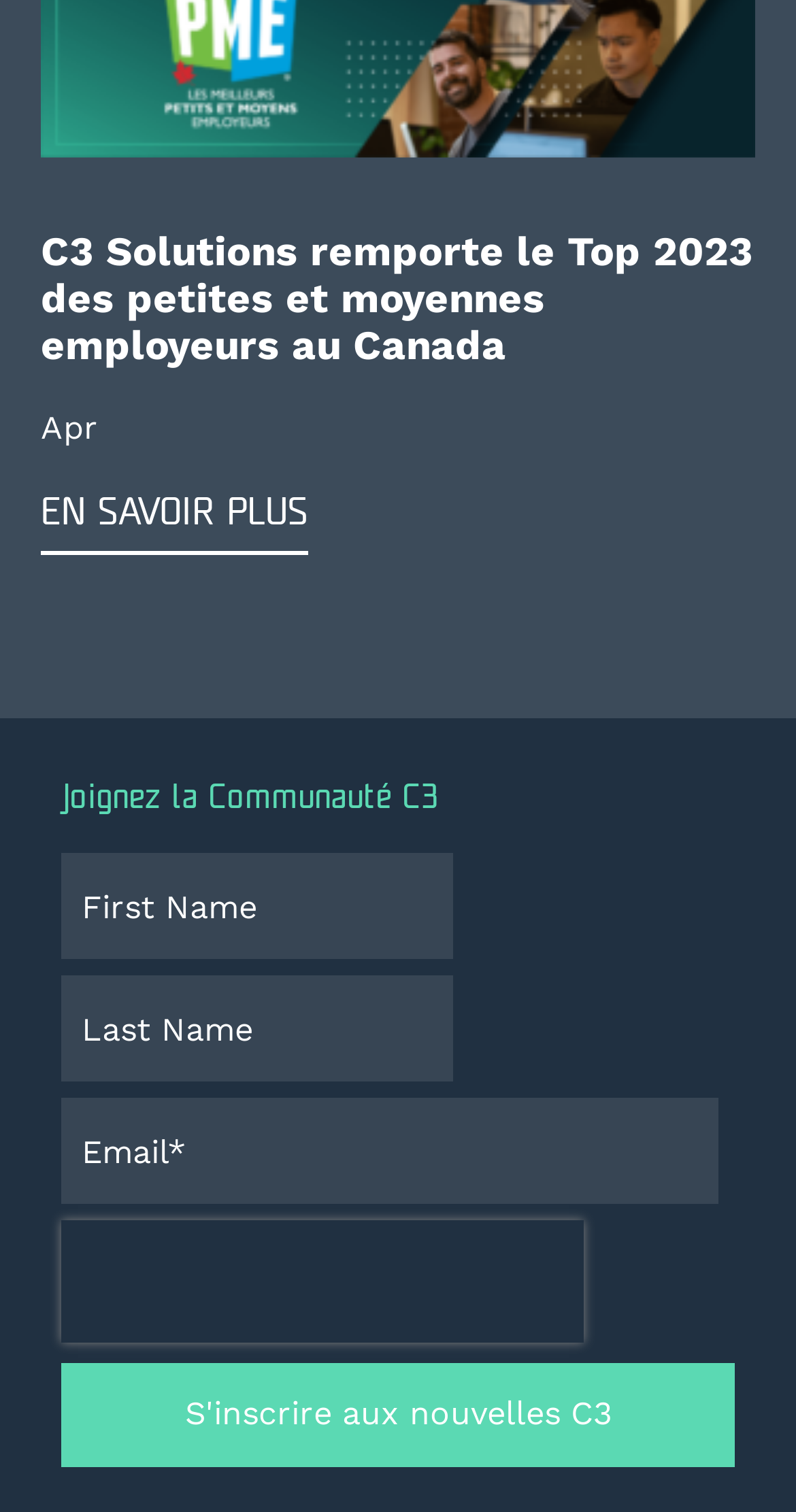Please determine the bounding box coordinates for the UI element described as: "value="S'inscrire aux nouvelles C3"".

[0.077, 0.902, 0.923, 0.97]